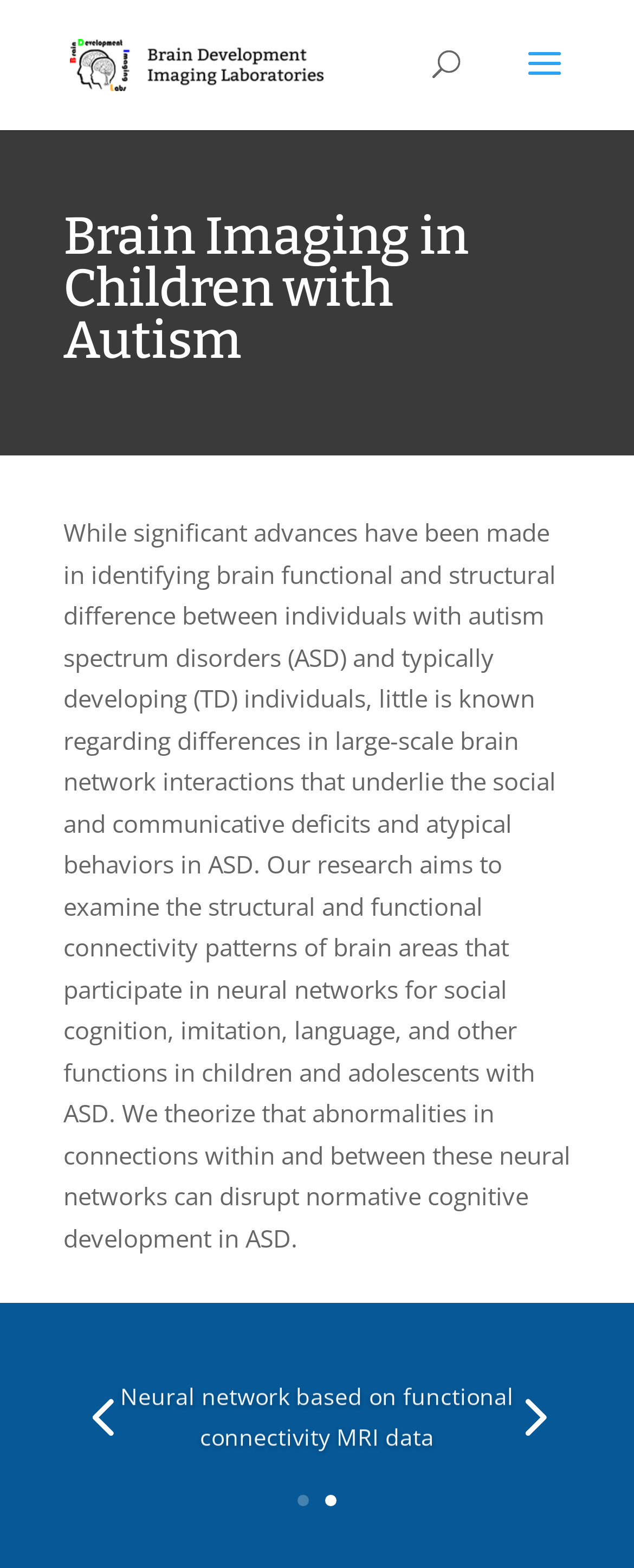What is the topic of the research described on the webpage?
Use the screenshot to answer the question with a single word or phrase.

Brain imaging in children with autism